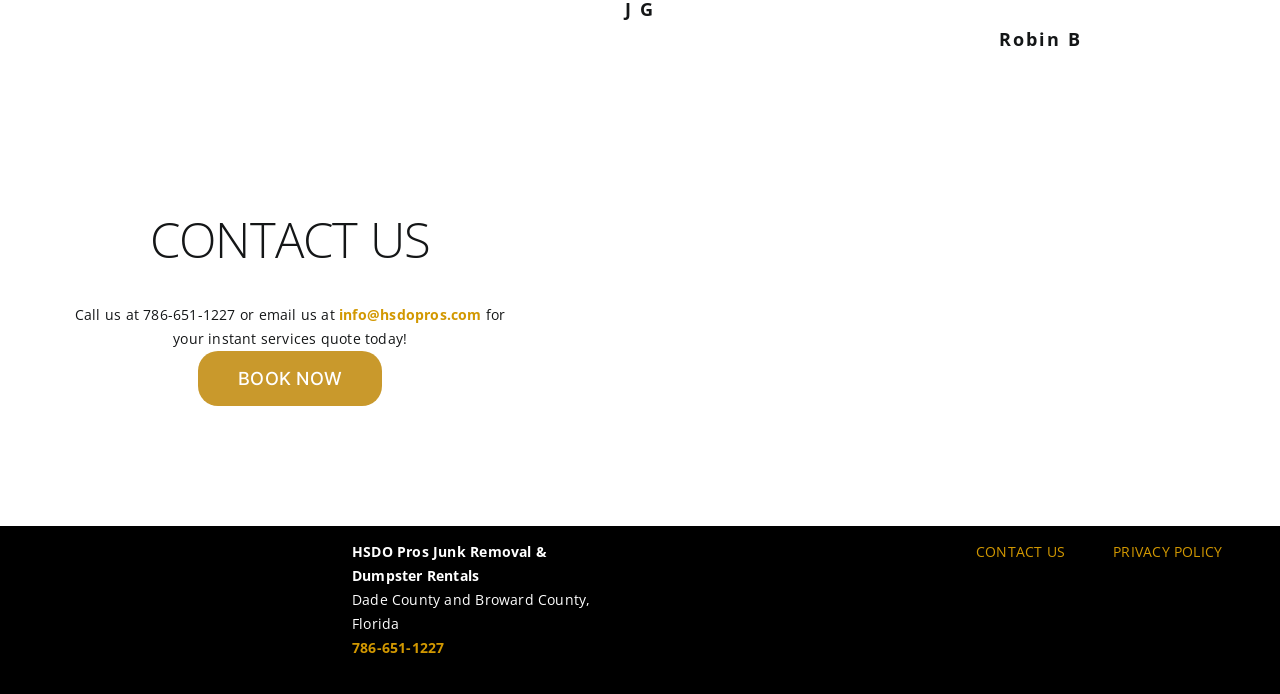What is the email address to contact for services?
Look at the image and respond to the question as thoroughly as possible.

I found the email address by looking at the link element that says 'info@hsdopros.com' and recognizing it as an email address.